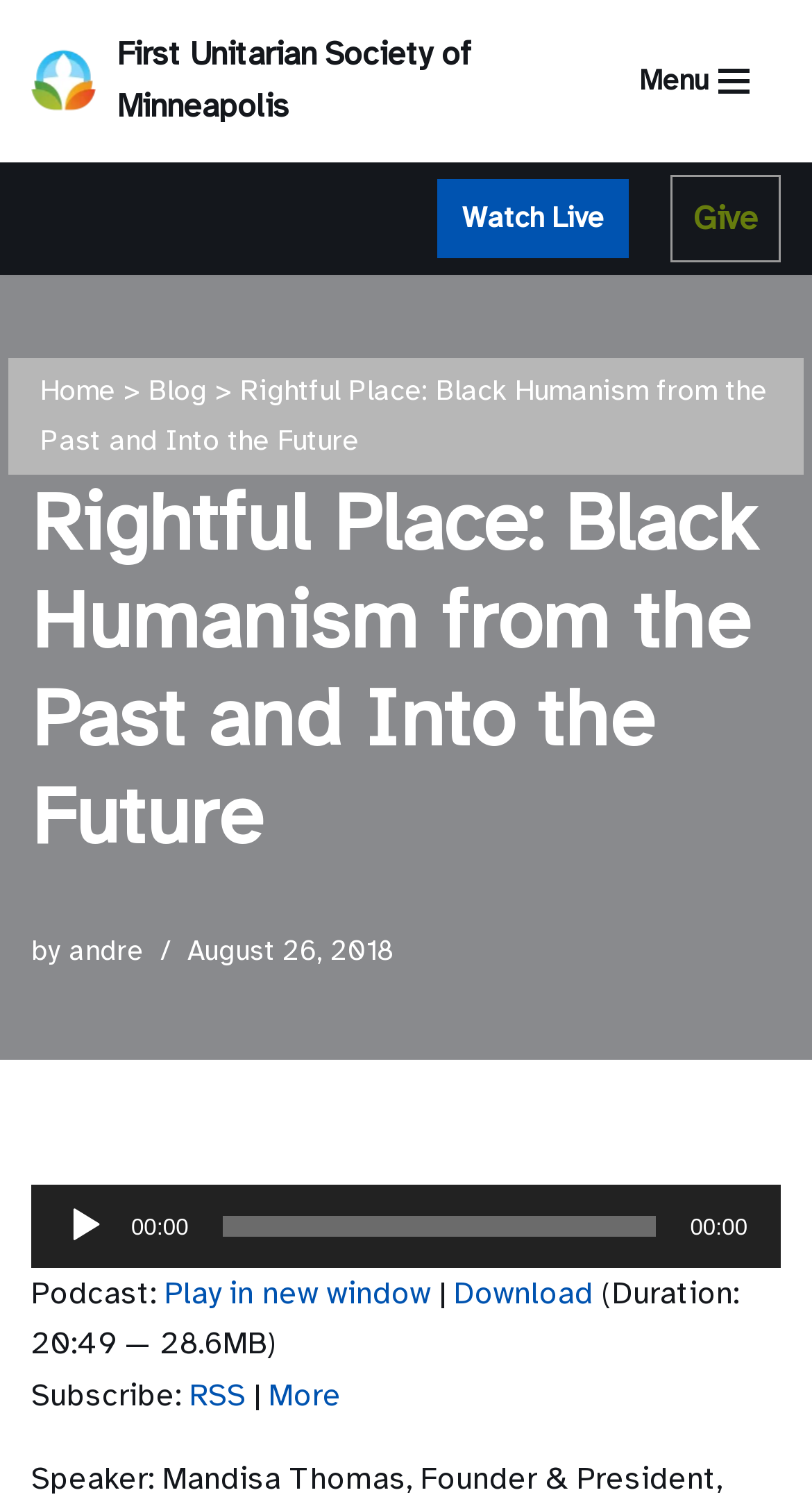Answer the question using only one word or a concise phrase: What is the duration of the podcast?

20:49